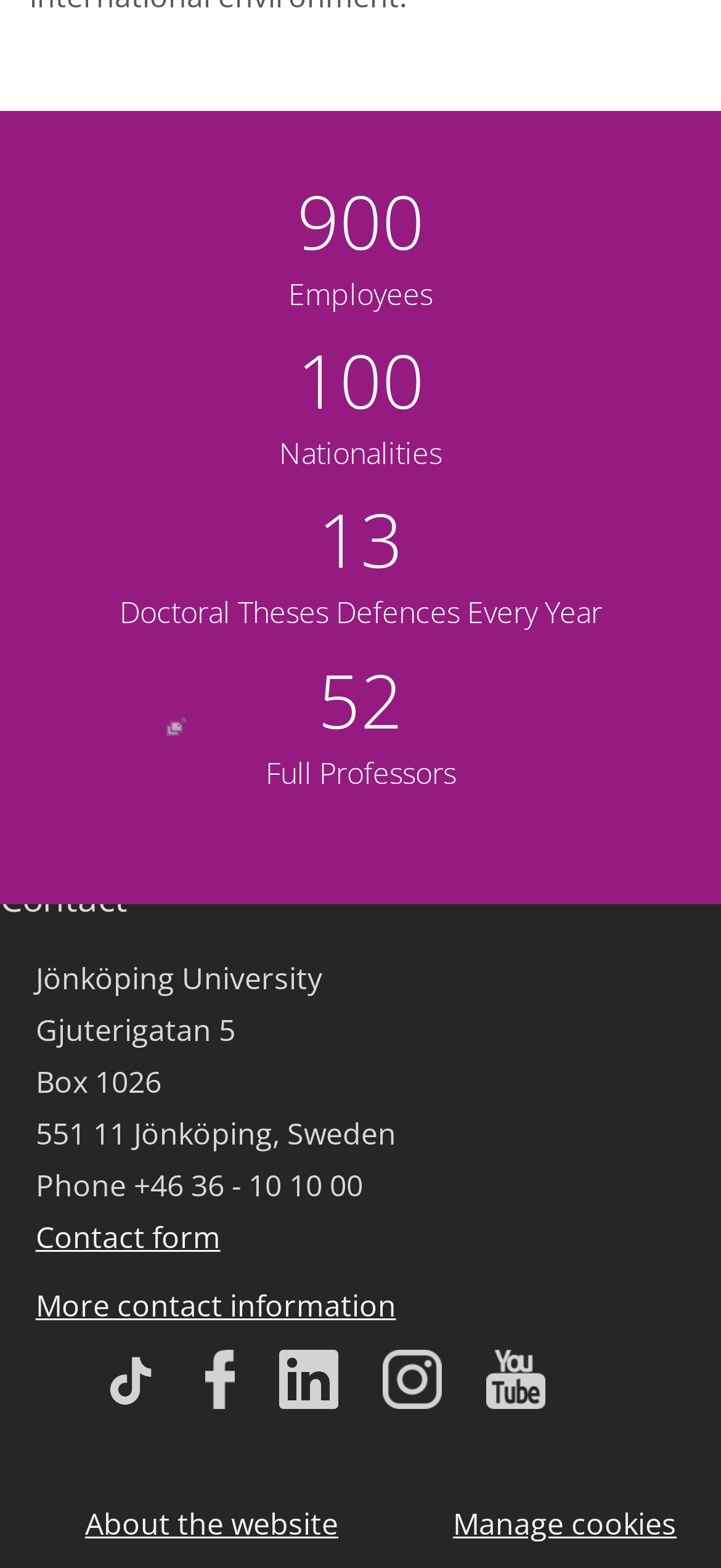Please predict the bounding box coordinates of the element's region where a click is necessary to complete the following instruction: "View Contact form". The coordinates should be represented by four float numbers between 0 and 1, i.e., [left, top, right, bottom].

[0.049, 0.776, 0.306, 0.808]